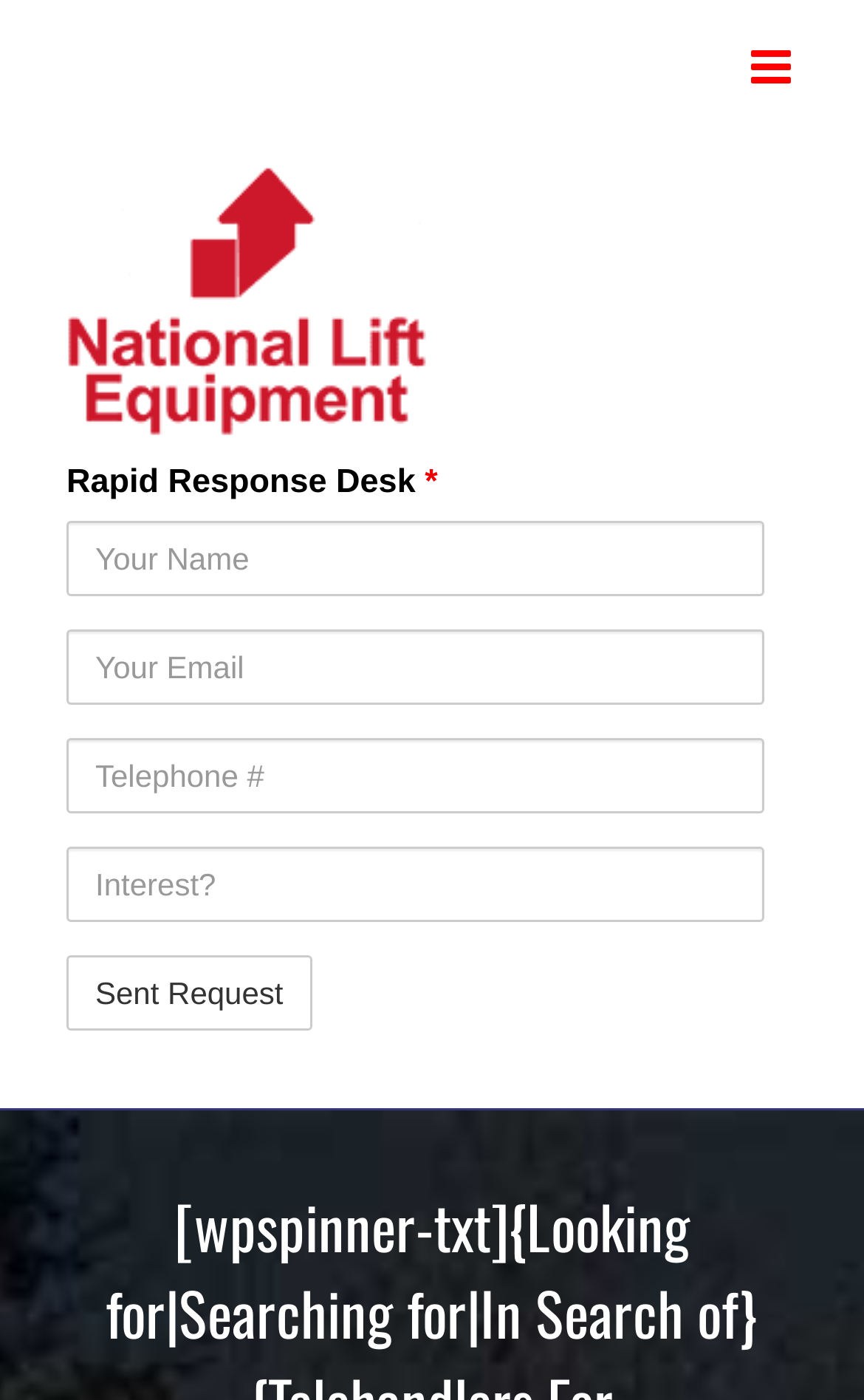Please find the main title text of this webpage.

[wpspinner-txt]{Looking for|Searching for|In Search of} {Telehandlers For Sale|Telehandler For Sale|Scissors Lifts For Sale|JLG Boom Lift|Articulating Boom Lift|Scissor Lift Sales|Cherry Picker For Sale|Cherry Pickers For Sale|Boom Lift For Sale|Manlift For Sale|Sky Tracks For Sale|Lift For Sale|Telehandler For Sale Used|Used Telehandlers For Sale|Used Telehandler For Sale|Scissor Lifts Used|Used Scissors Lifts|Used Scissor Lifts|Genie Lift For Sale|Genie Lifts For Sale|Towable Boom Lift For Sale|Used Telehandler Sale|Skytrak For Sale|Scissor Lift For Sale Used|Skytracks For Sale|Used Boom Lifts For Sale|Telehandlers For Sale Near Me|Scissor Lift For Sale Near Me}?[/wpspinner-txt]